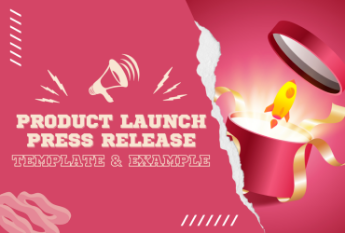Interpret the image and provide an in-depth description.

The image features an eye-catching graphic promoting a "Product Launch Press Release" template. The left side of the image showcases a vibrant pink background, highlighted by a dynamic illustration of a loudspeaker, suggesting excitement and announcement. In the center, a gift box bursting open reveals a rocket, symbolizing the launch of a new product, reinforcing the theme of growth and innovation. The text in bold, stylized font emphasizes "PRODUCT LAUNCH PRESS RELEASE," while the phrase "TEMPLATE & EXAMPLE" is presented in a slightly smaller yet prominent manner beneath it. This design effectively communicates the purpose of the resource, making it visually appealing to those seeking guidance on crafting impactful press releases for product launches.